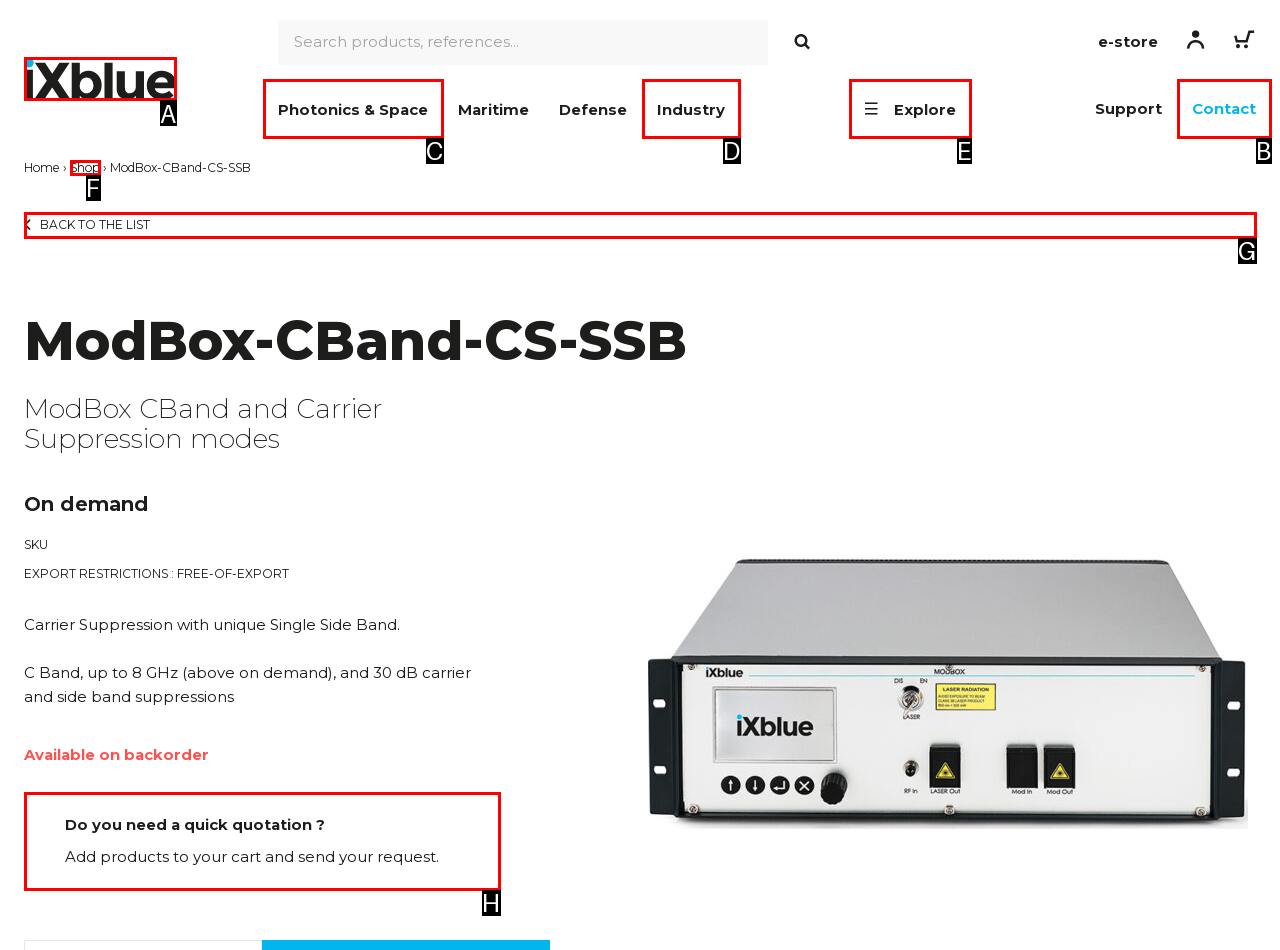Find the option that matches this description: Explore
Provide the corresponding letter directly.

E